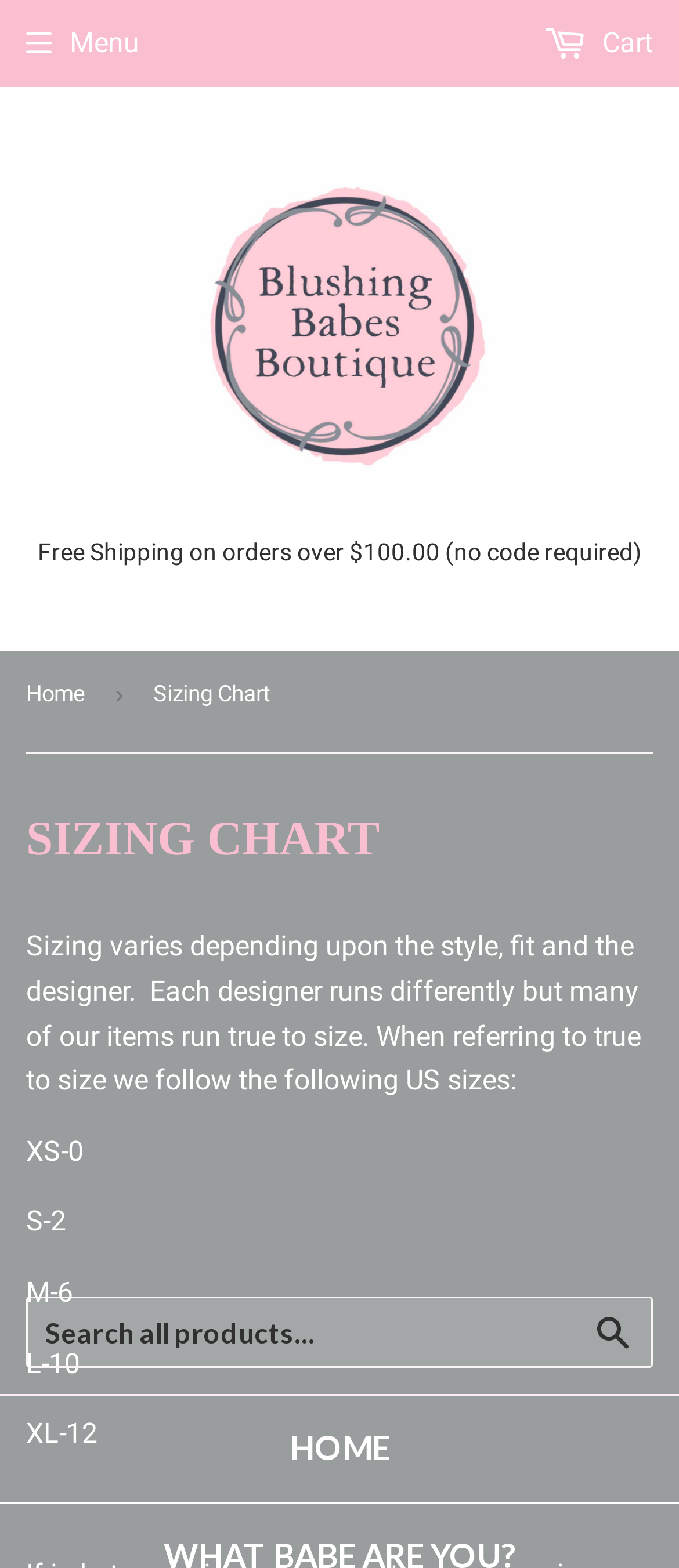Extract the bounding box for the UI element that matches this description: "Cart 0".

[0.544, 0.002, 0.961, 0.053]